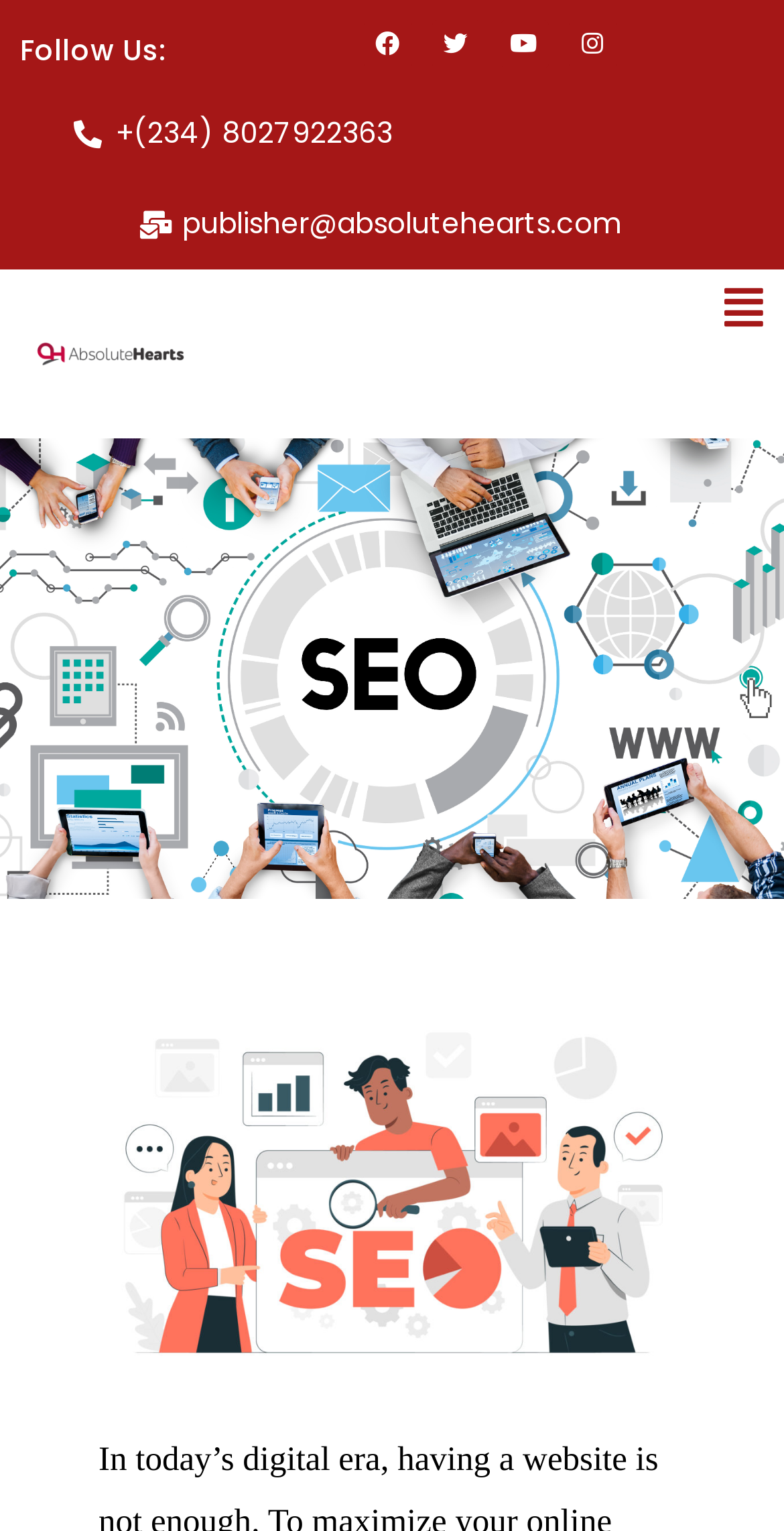How many social media links are there?
Kindly give a detailed and elaborate answer to the question.

I counted the number of social media links by looking at the links with icons, which are Facebook, Twitter, Youtube, and Instagram.